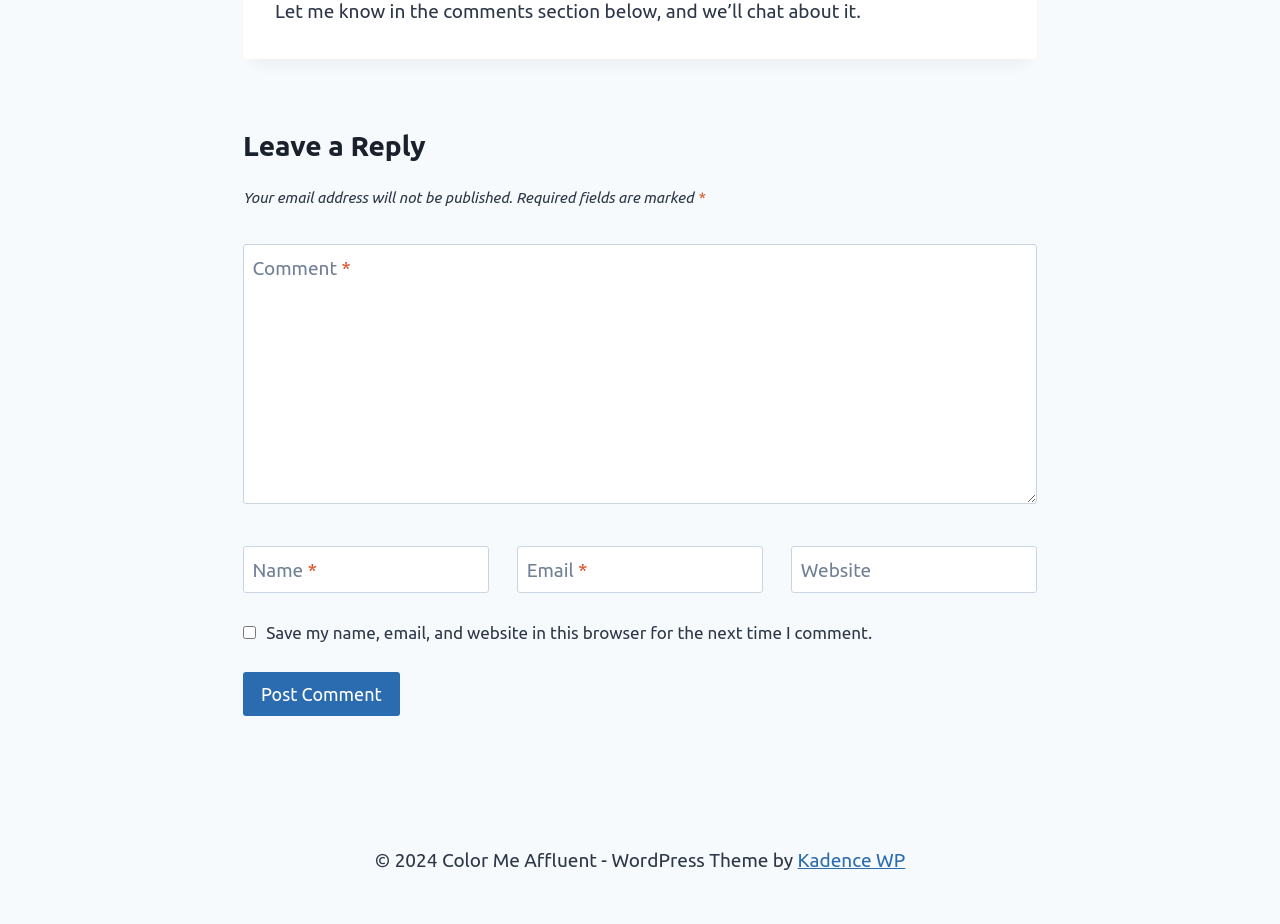What is the purpose of the checkbox? From the image, respond with a single word or brief phrase.

Save comment info